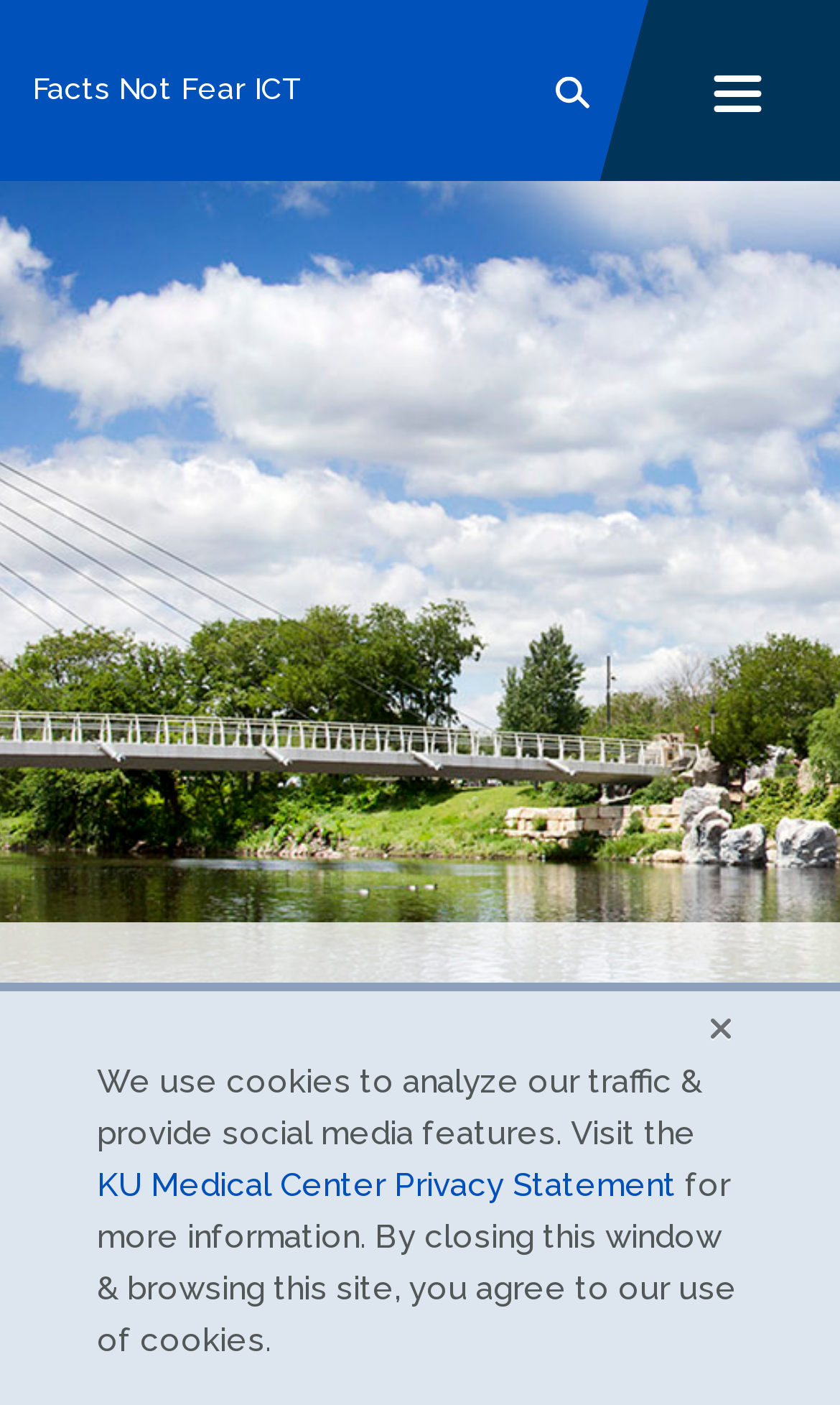Provide a one-word or one-phrase answer to the question:
What is the name of the health system mentioned?

The University of Kansas Health System